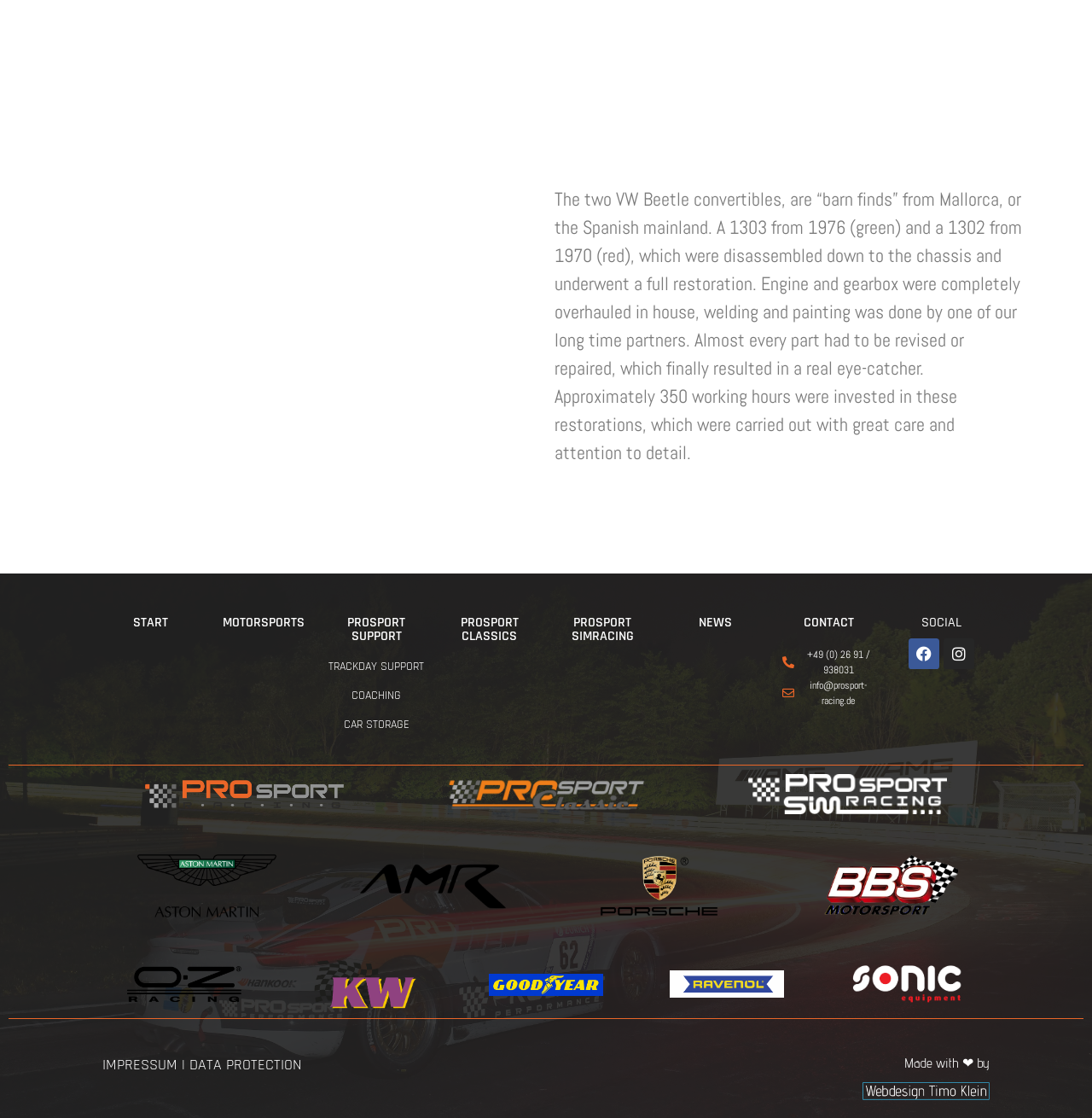Extract the bounding box coordinates of the UI element described by: "alt="PROsport Classic Logo"". The coordinates should include four float numbers ranging from 0 to 1, e.g., [left, top, right, bottom].

[0.37, 0.694, 0.63, 0.726]